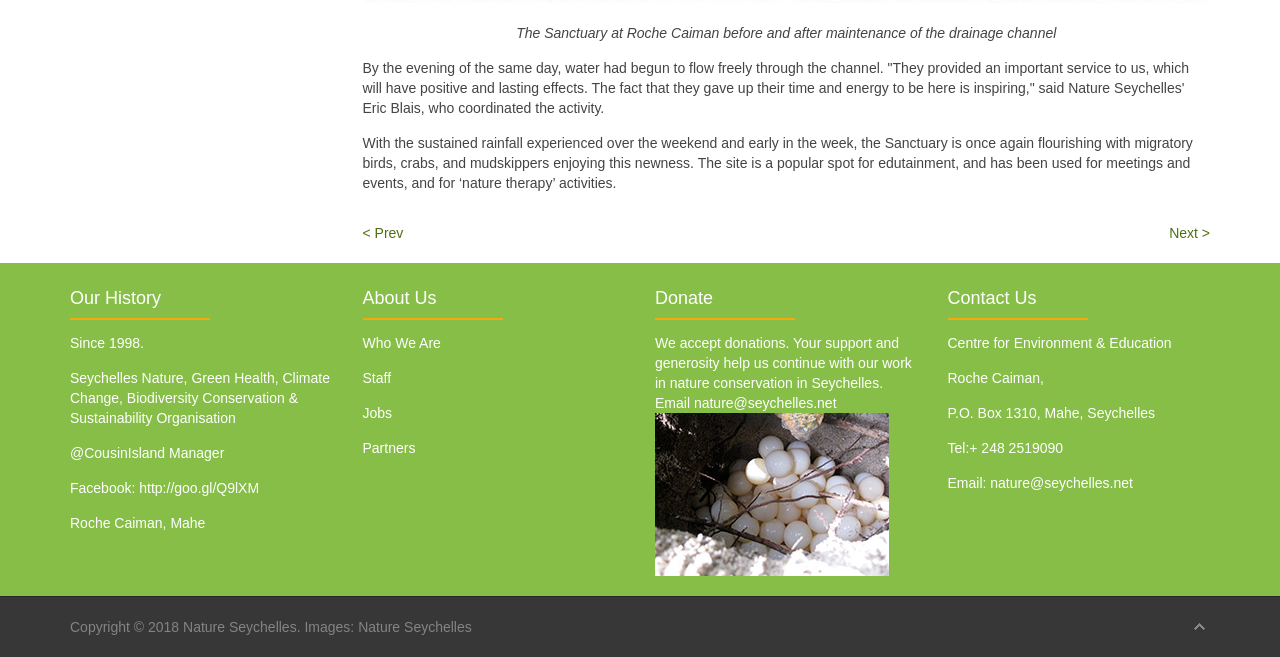Determine the bounding box coordinates of the clickable area required to perform the following instruction: "Check 'About Us'". The coordinates should be represented as four float numbers between 0 and 1: [left, top, right, bottom].

[0.283, 0.423, 0.488, 0.484]